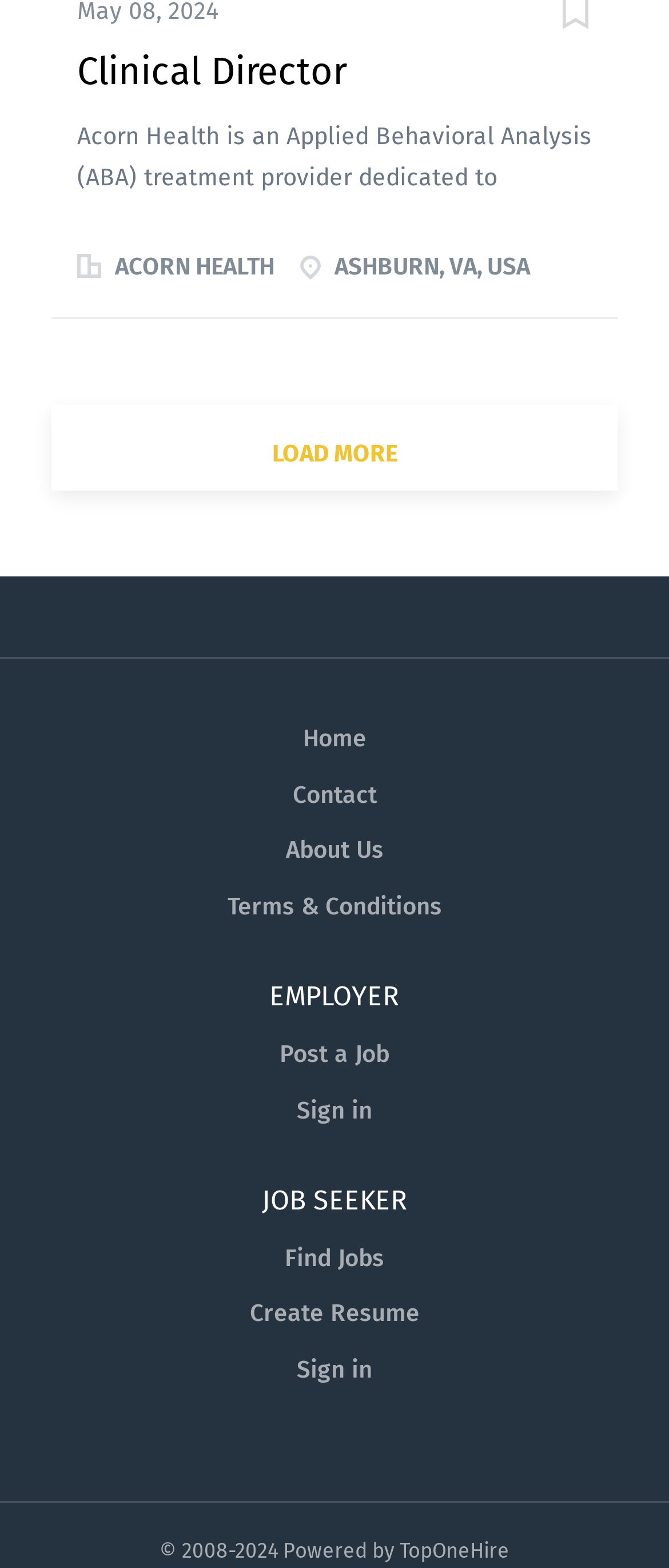Identify the bounding box coordinates of the section to be clicked to complete the task described by the following instruction: "Find Jobs". The coordinates should be four float numbers between 0 and 1, formatted as [left, top, right, bottom].

[0.426, 0.793, 0.574, 0.811]